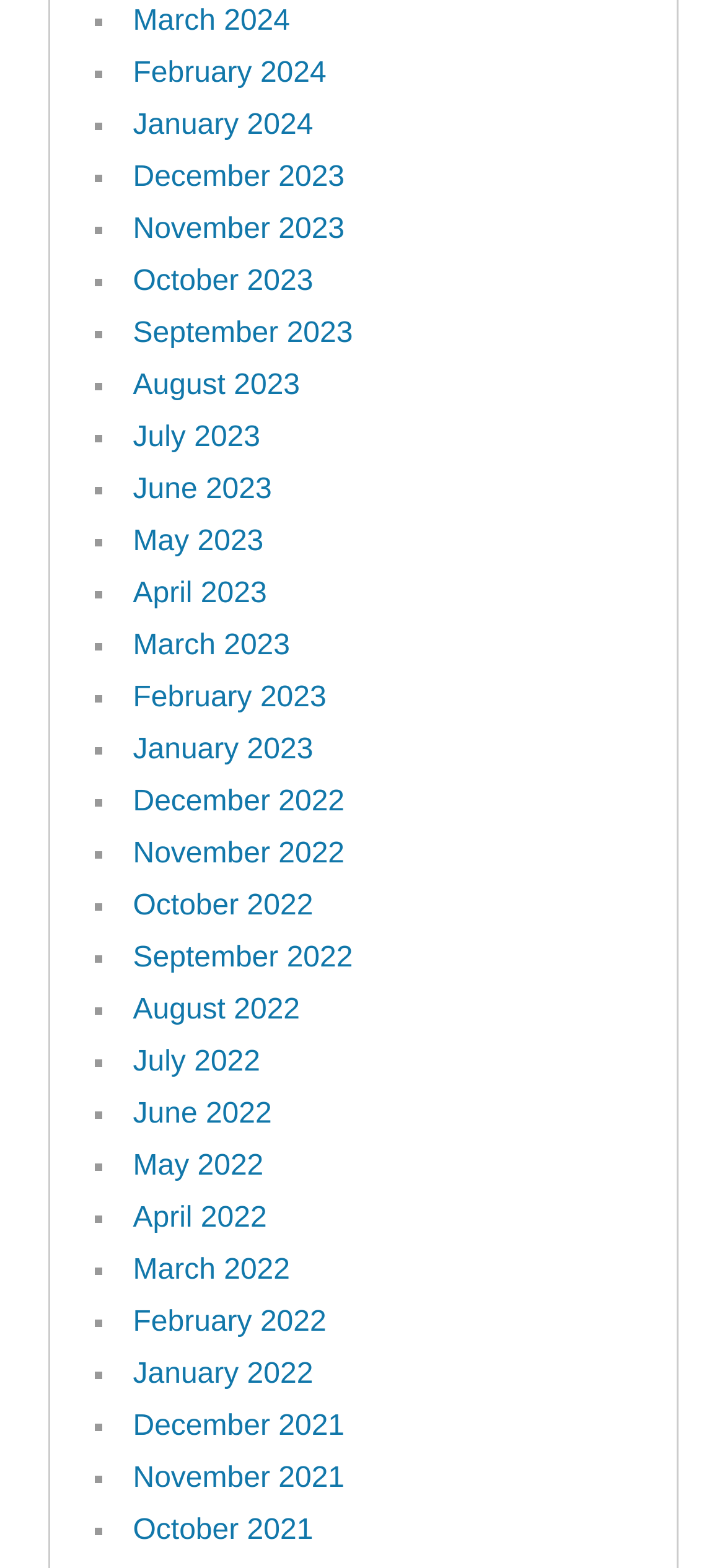Find the bounding box coordinates for the area that must be clicked to perform this action: "View February 2023".

[0.183, 0.435, 0.45, 0.455]